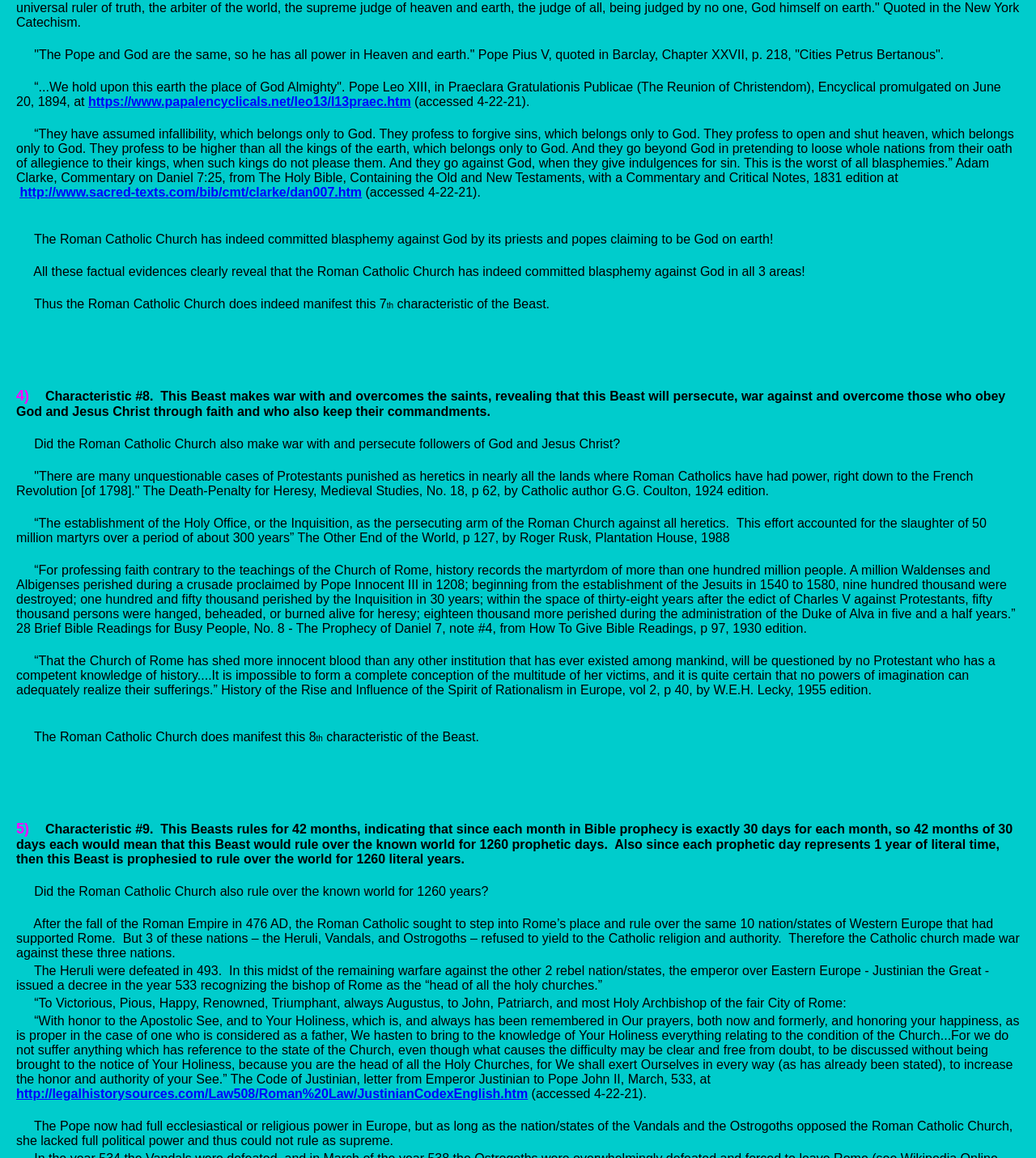Respond with a single word or short phrase to the following question: 
How many characteristics of the Beast are mentioned on this webpage?

3